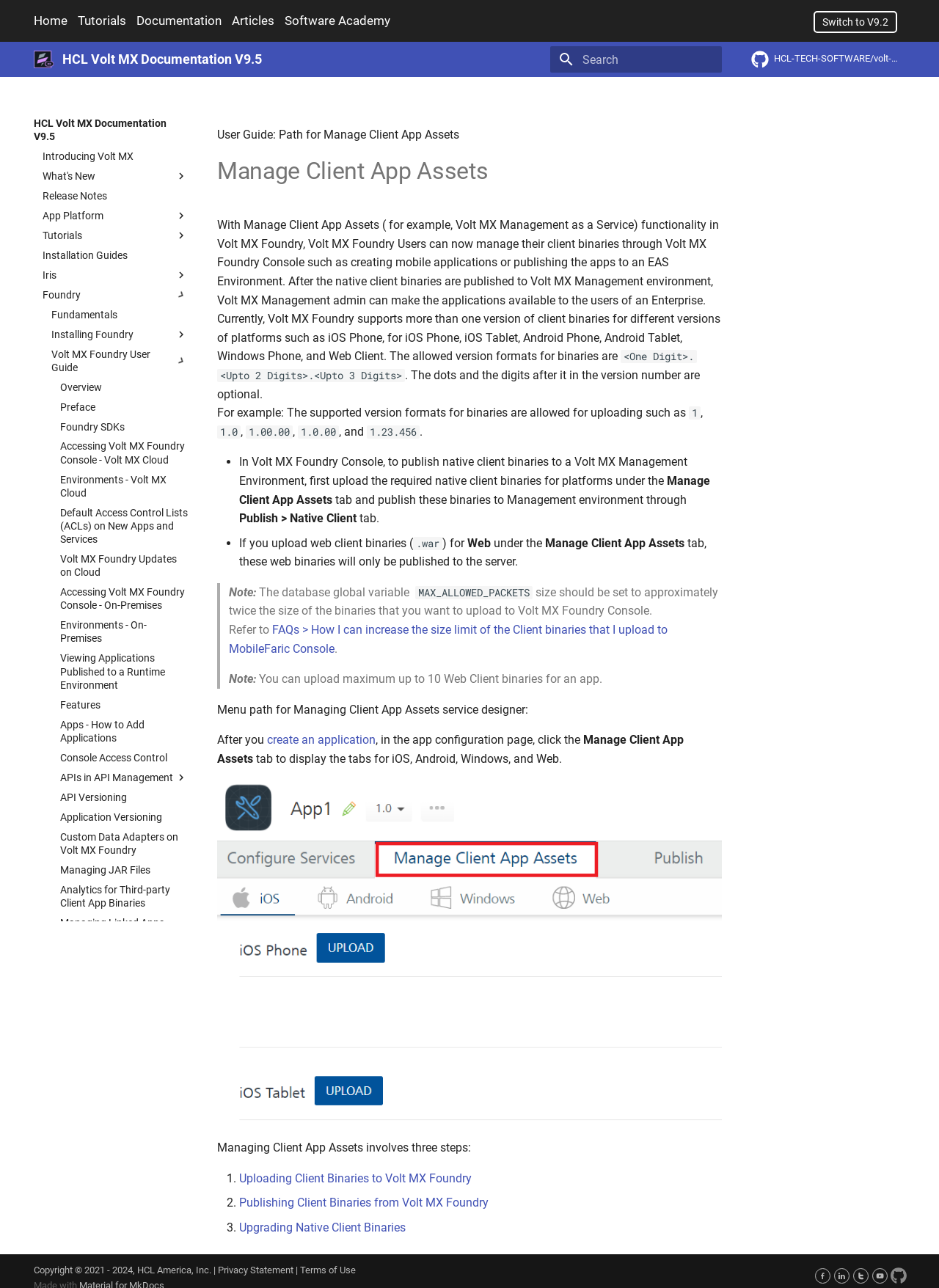What is the text of the first link in the main section?
Look at the image and respond with a one-word or short phrase answer.

Introducing Volt MX